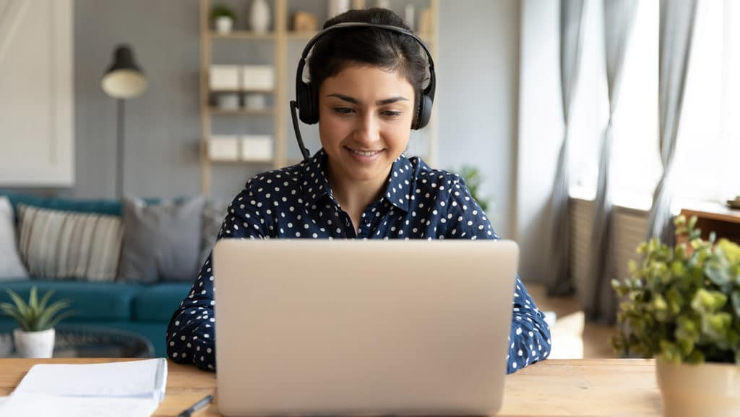Detail all significant aspects of the image you see.

The image captures a smiling woman engaged in a virtual meeting or online learning session at her home office. She is wearing a headset, indicating active participation in the online interaction. The woman is dressed in a blue shirt adorned with white polka dots, which adds a touch of playfulness to her professional demeanor. 

Her workspace is well-organized, featuring a wooden table with some notes or papers beside her laptop, suggesting she may be preparing for a discussion or taking notes during the session. In the background, a cozy living area is visible, decorated with plants and shelves that hold various items, contributing to a warm and inviting atmosphere. The natural light streaming through the windows enhances the overall brightness of the scene, emphasizing a productive and comfortable home-working environment.